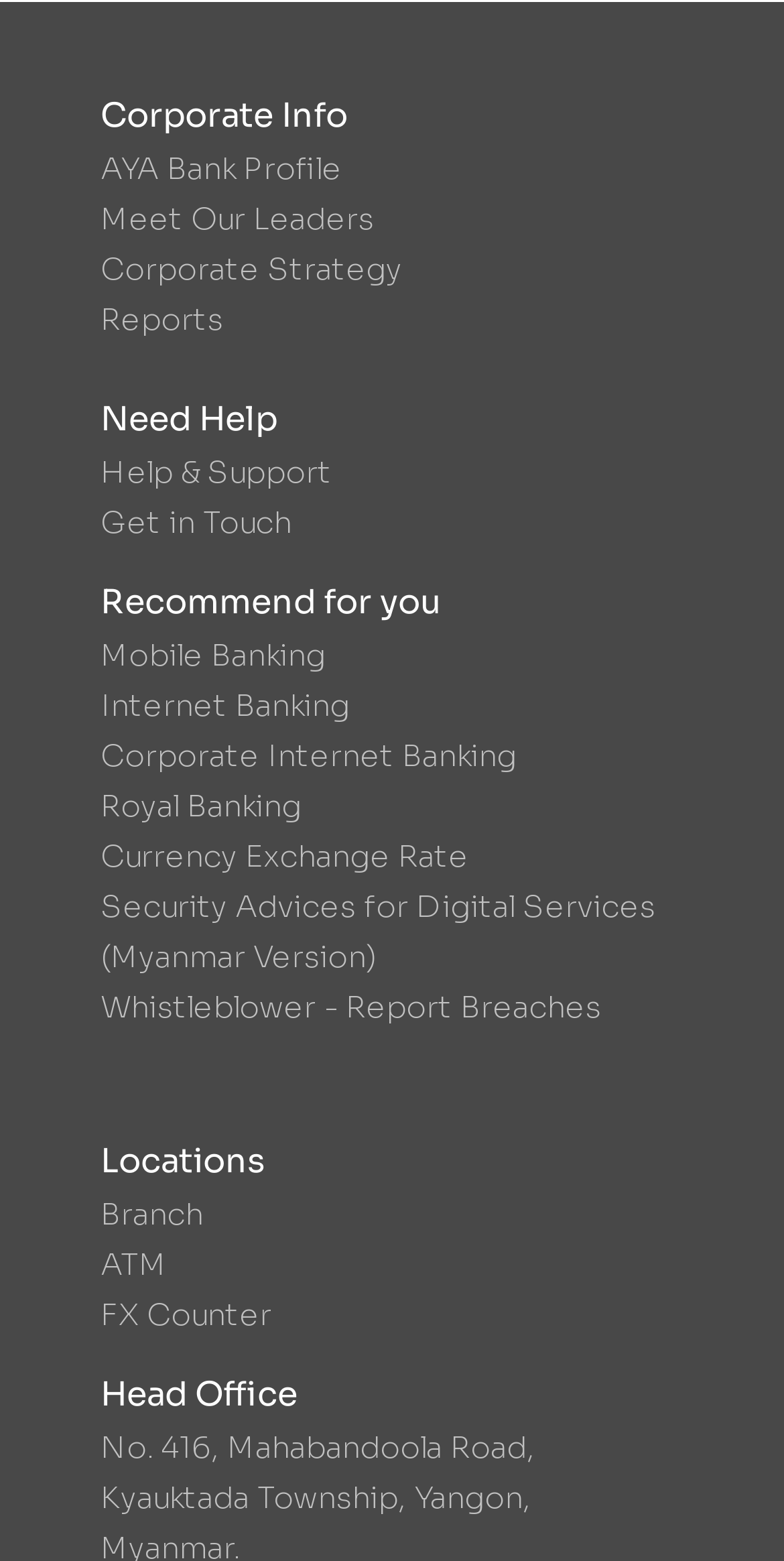Please give a succinct answer using a single word or phrase:
What is the name of the bank?

AYA Bank